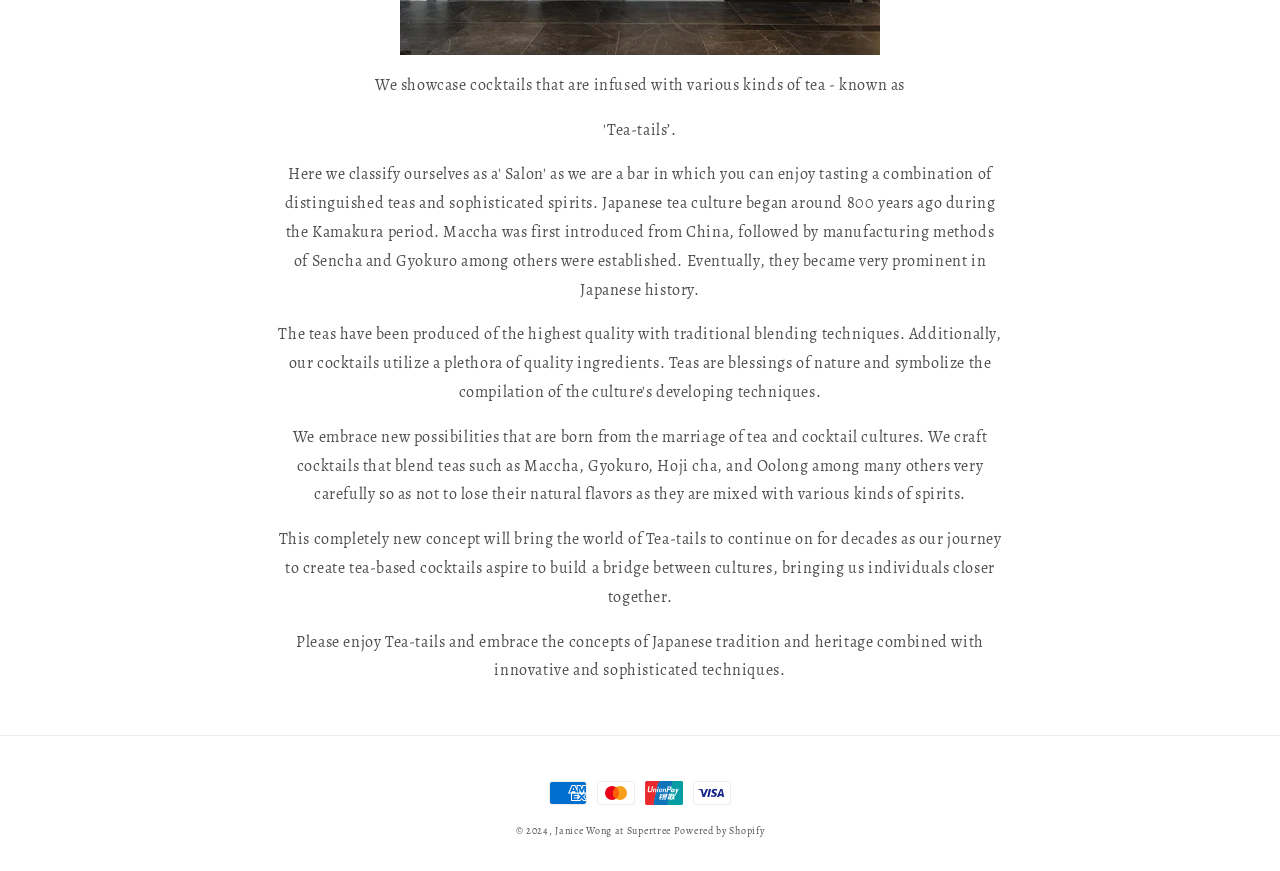Given the element description: "Powered by Shopify", predict the bounding box coordinates of the UI element it refers to, using four float numbers between 0 and 1, i.e., [left, top, right, bottom].

[0.526, 0.946, 0.597, 0.961]